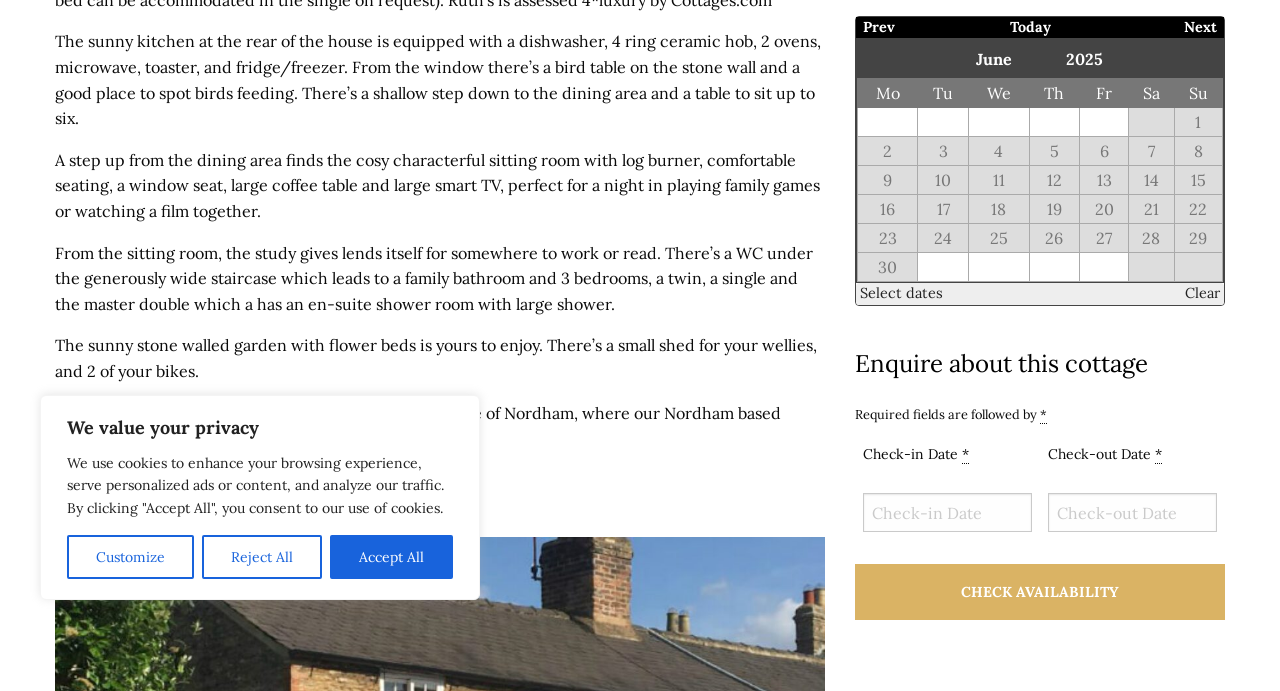Given the description Accept All, predict the bounding box coordinates of the UI element. Ensure the coordinates are in the format (top-left x, top-left y, bottom-right x, bottom-right y) and all values are between 0 and 1.

[0.258, 0.774, 0.354, 0.838]